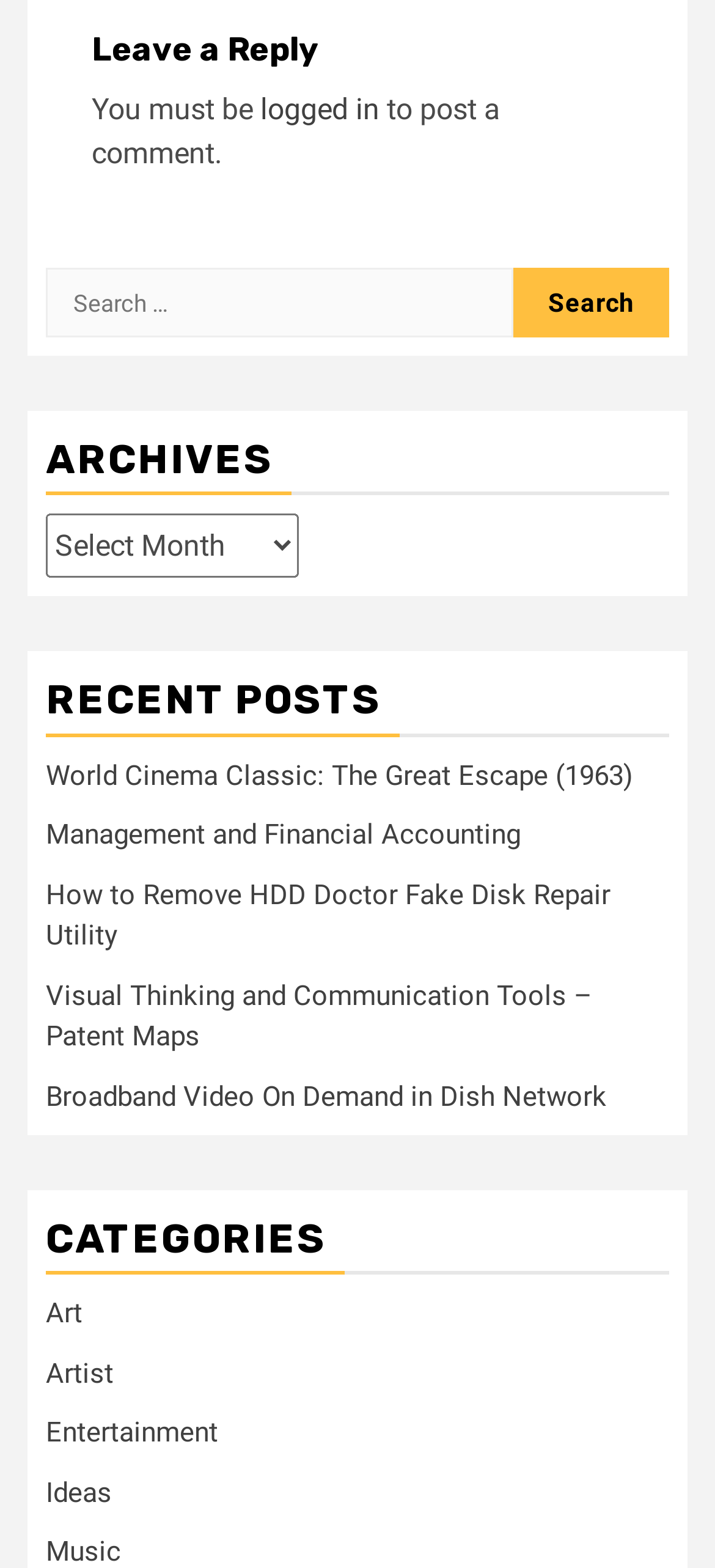Find the bounding box coordinates of the clickable area required to complete the following action: "Click on the Archives dropdown".

[0.064, 0.328, 0.418, 0.369]